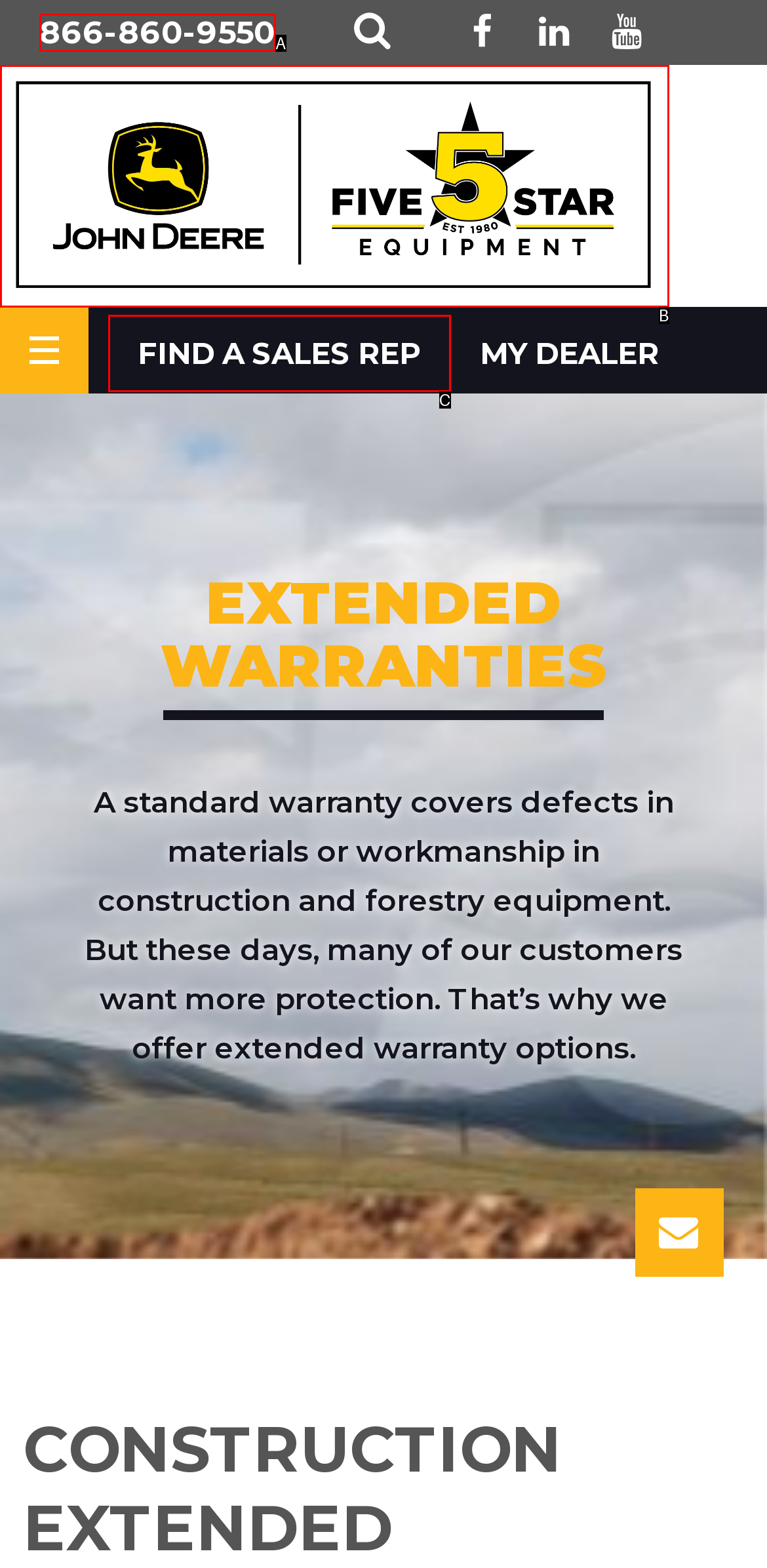Which lettered UI element aligns with this description: 866-860-9550
Provide your answer using the letter from the available choices.

A